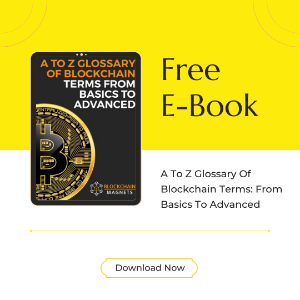Reply to the question with a single word or phrase:
What is the topic of the e-book?

Blockchain terminology